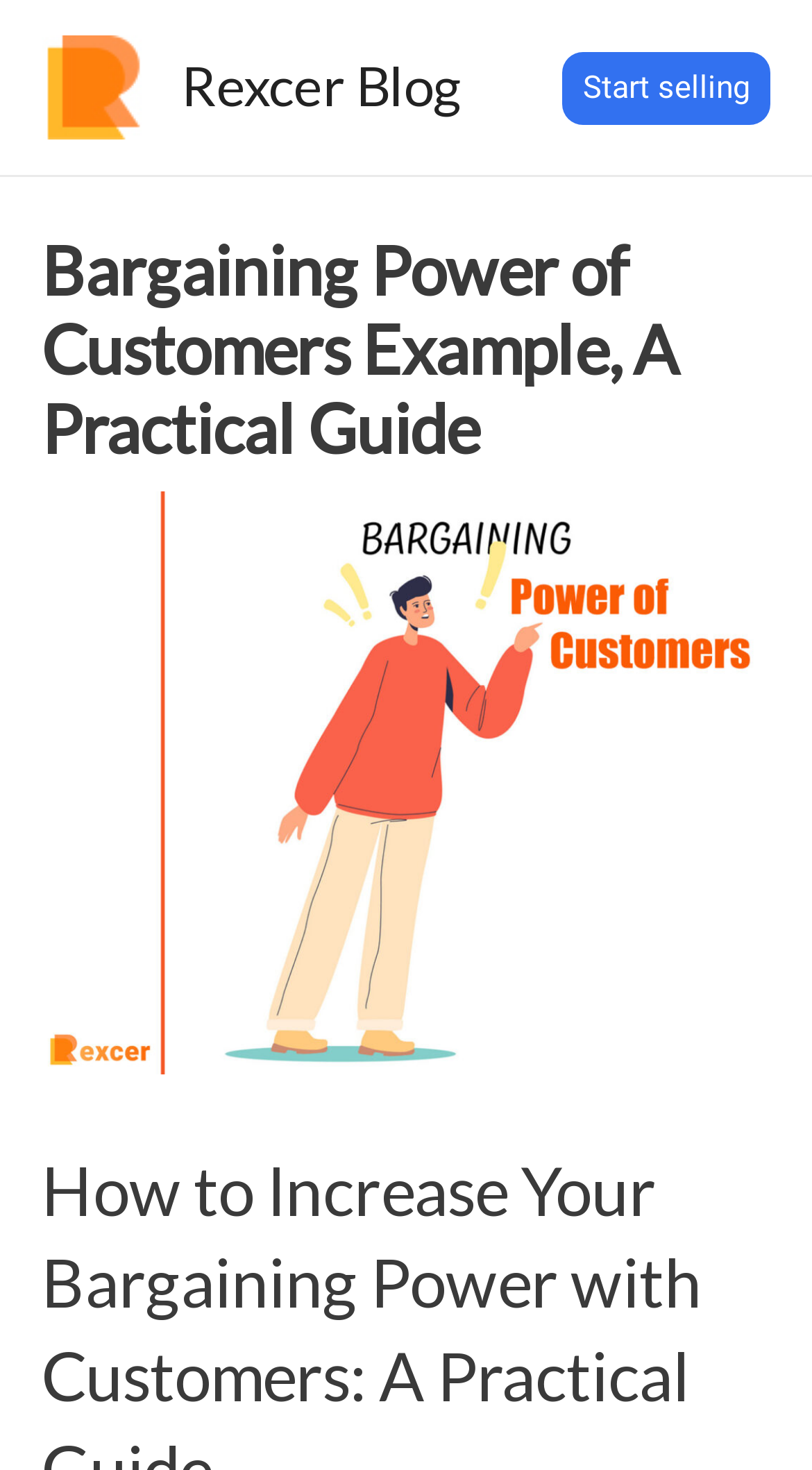Please respond to the question using a single word or phrase:
What is the name of the blog?

Rexcer Blog